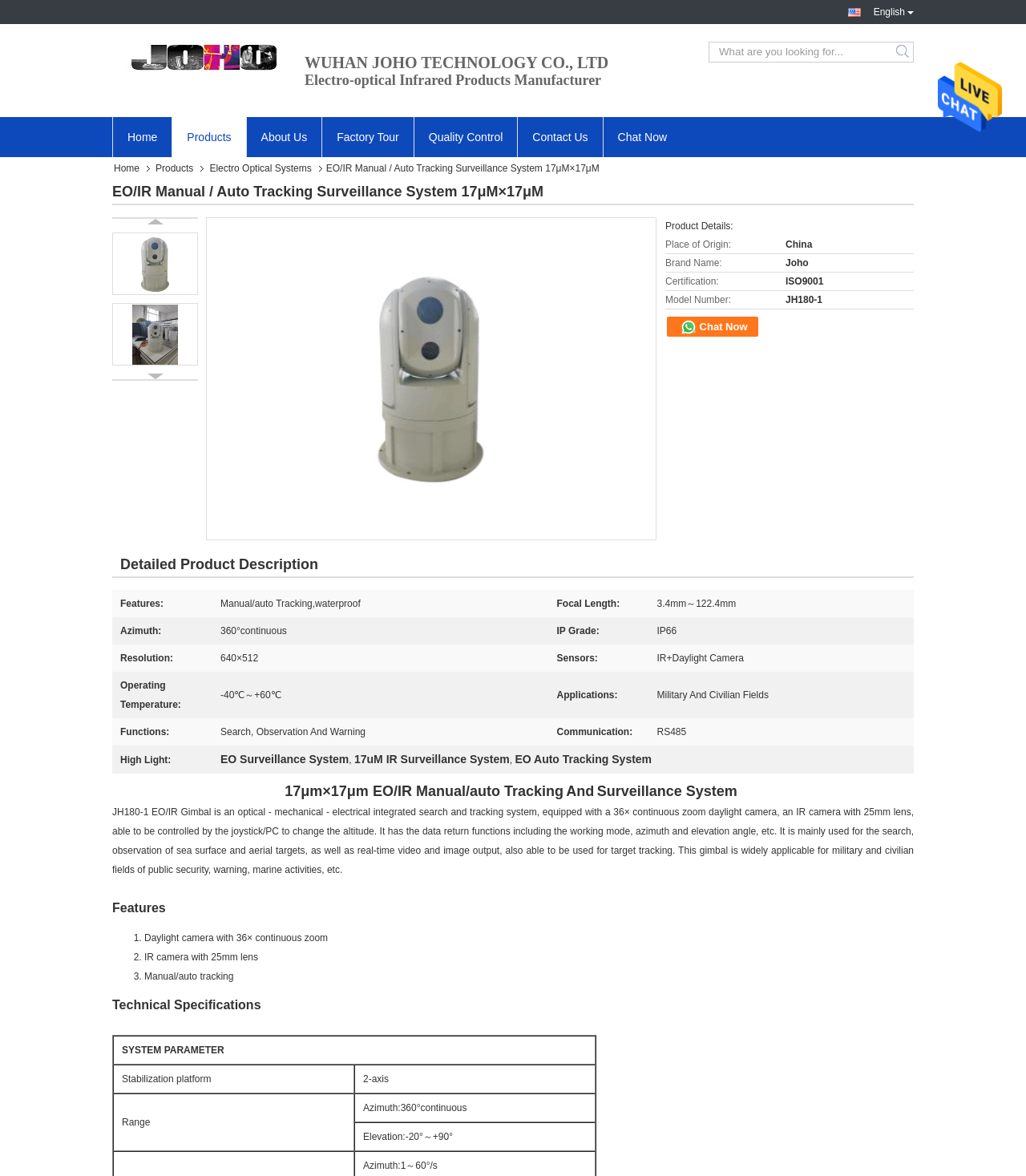Determine the bounding box coordinates of the region to click in order to accomplish the following instruction: "Search for products". Provide the coordinates as four float numbers between 0 and 1, specifically [left, top, right, bottom].

[0.691, 0.035, 0.871, 0.053]